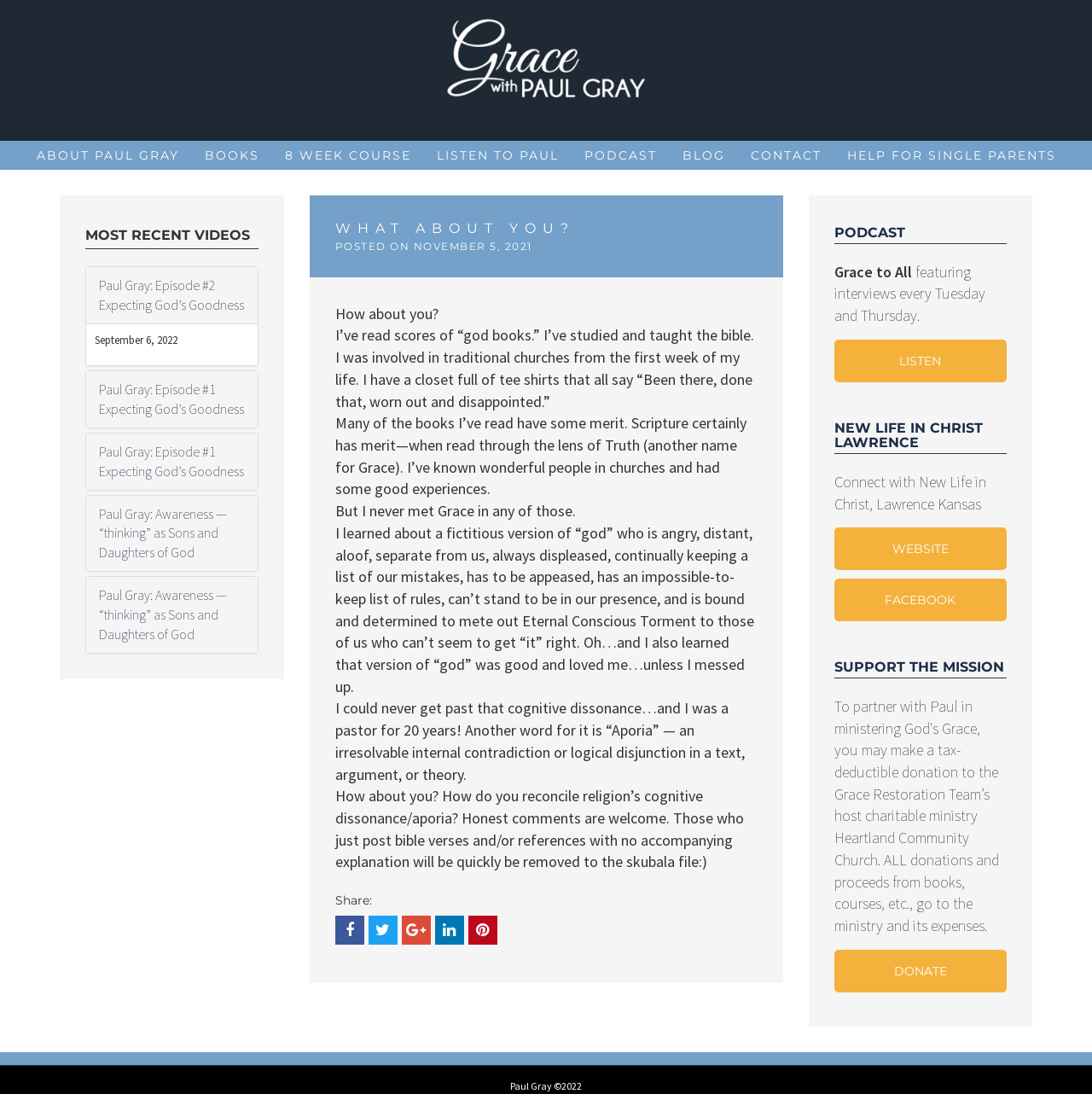Pinpoint the bounding box coordinates of the clickable element to carry out the following instruction: "Read Paul's blog."

[0.625, 0.129, 0.664, 0.155]